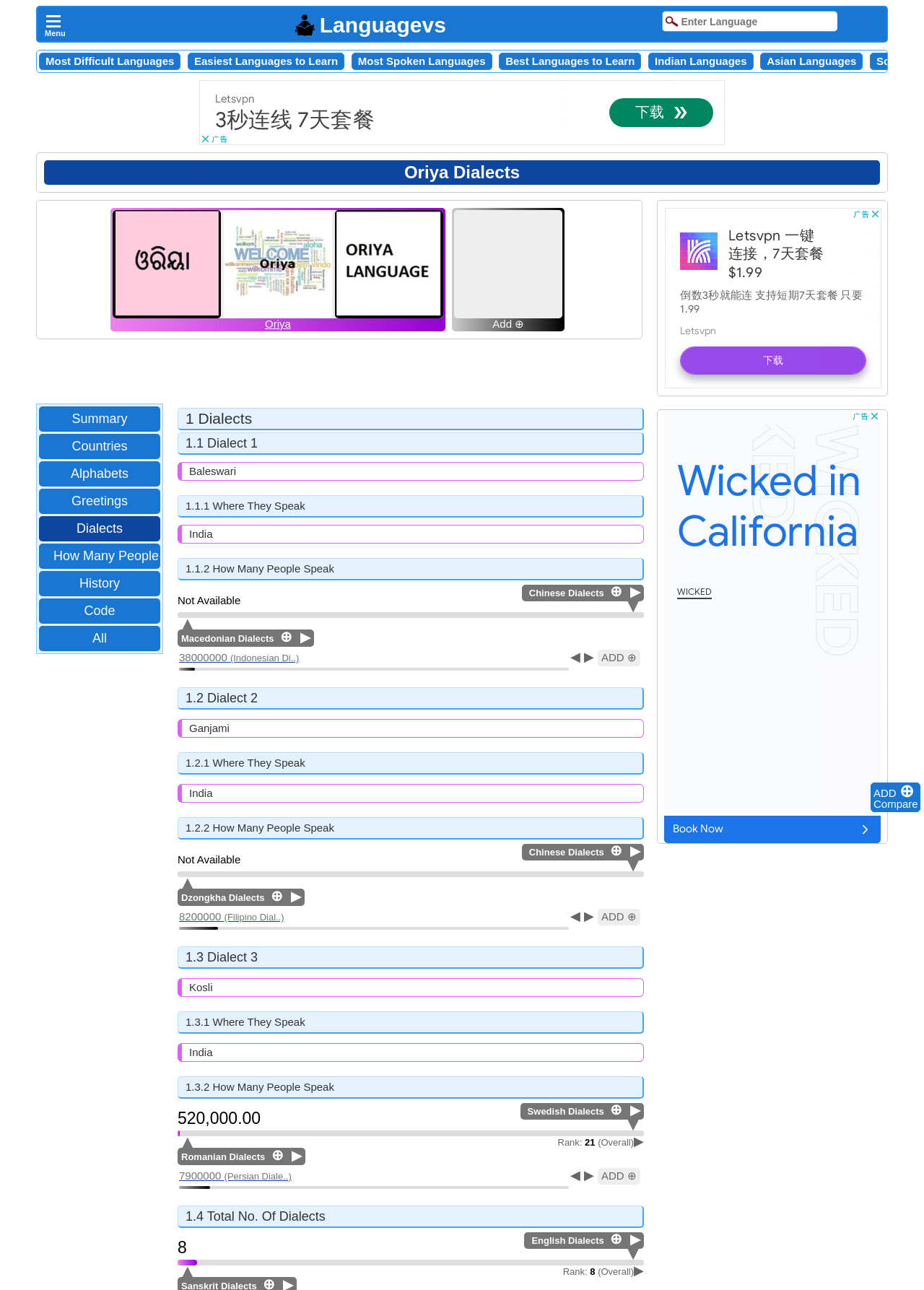Determine the bounding box coordinates for the area you should click to complete the following instruction: "Click the 'Compare' button".

[0.945, 0.618, 0.994, 0.628]